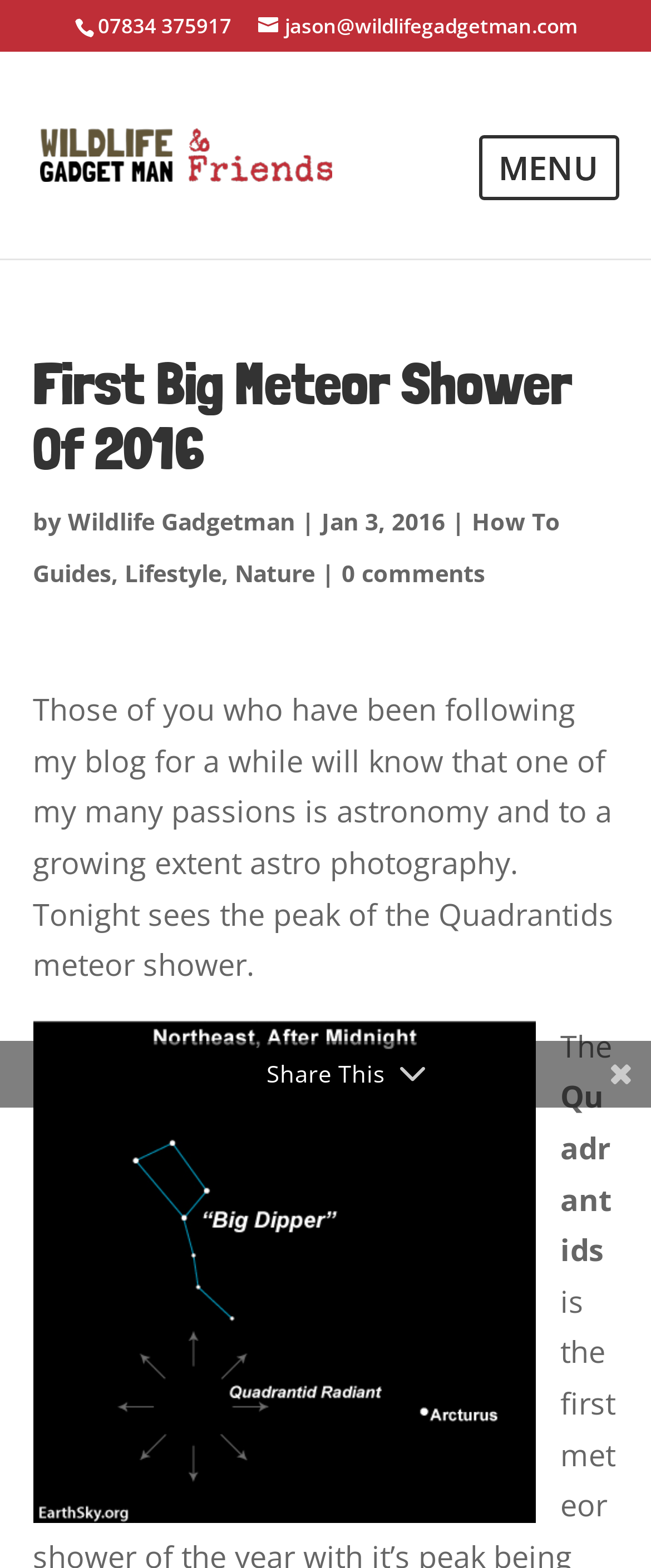Elaborate on the webpage's design and content in a detailed caption.

The webpage is about the Quadrantids meteor shower, with a focus on the first big meteor shower of 2016. At the top, there is a header section with a phone number "07834 375917" and an email address "jason@wildlifegadgetman.com". Next to the email address, there is a link to the website "WildlifeGadgetman.com" accompanied by a small logo image. 

Below the header section, there is a search bar with a search box and a label "Search for:". On the left side of the page, there is a heading "First Big Meteor Shower Of 2016" followed by the author's name "Wildlife Gadgetman" and the date "Jan 3, 2016". 

Underneath the heading, there are three categories: "How To Guides", "Lifestyle", and "Nature", separated by vertical lines. Next to the categories, there is a link to the comments section with "0 comments". 

The main content of the page starts with a paragraph of text discussing the author's passion for astronomy and astro photography, and the peak of the Quadrantids meteor shower. Below the text, there is an image related to the Quadrantid meteor shower radiant point. 

At the bottom of the page, there is a "Share This" button.